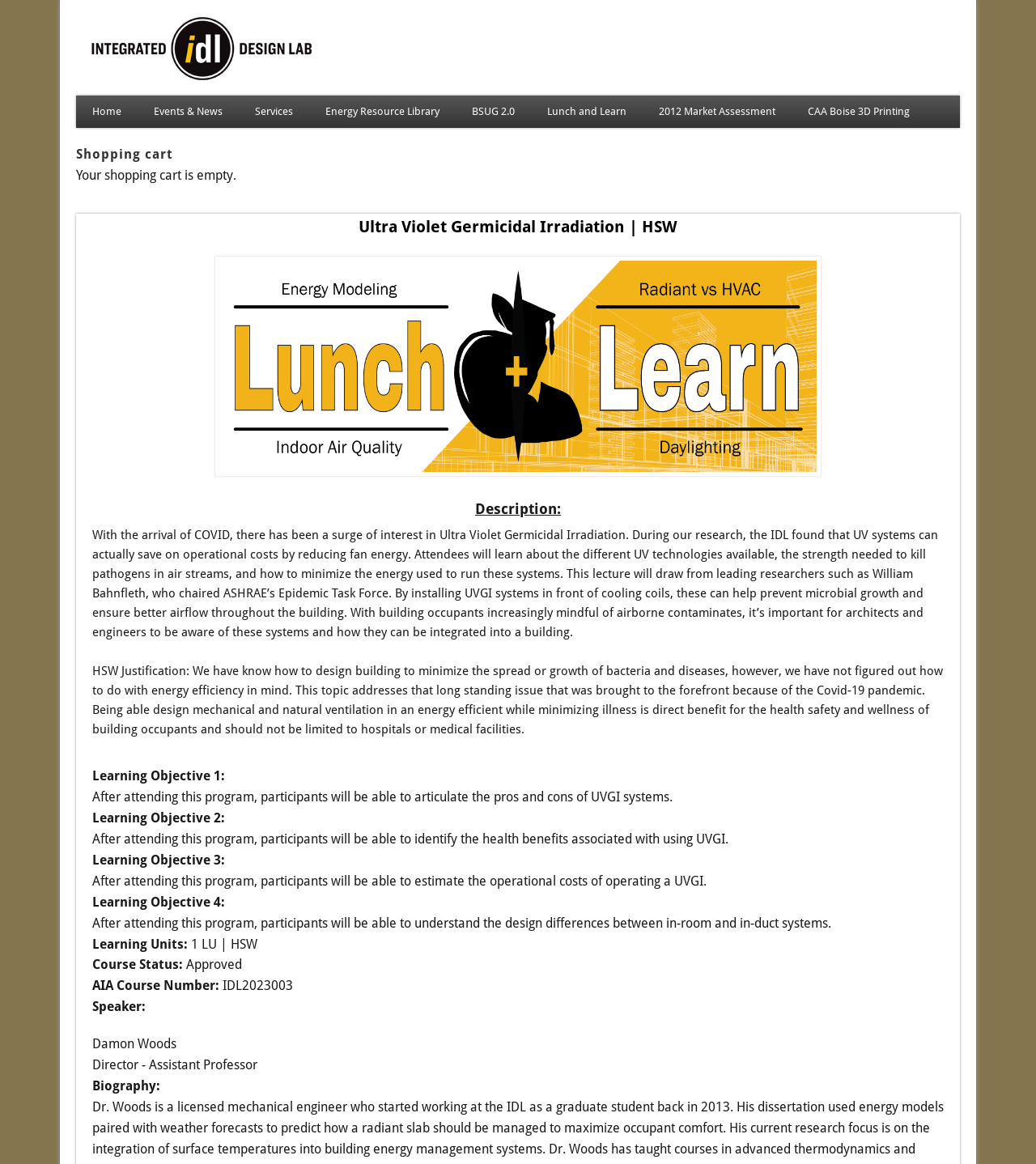How many learning units are provided by this course?
Observe the image and answer the question with a one-word or short phrase response.

1 LU